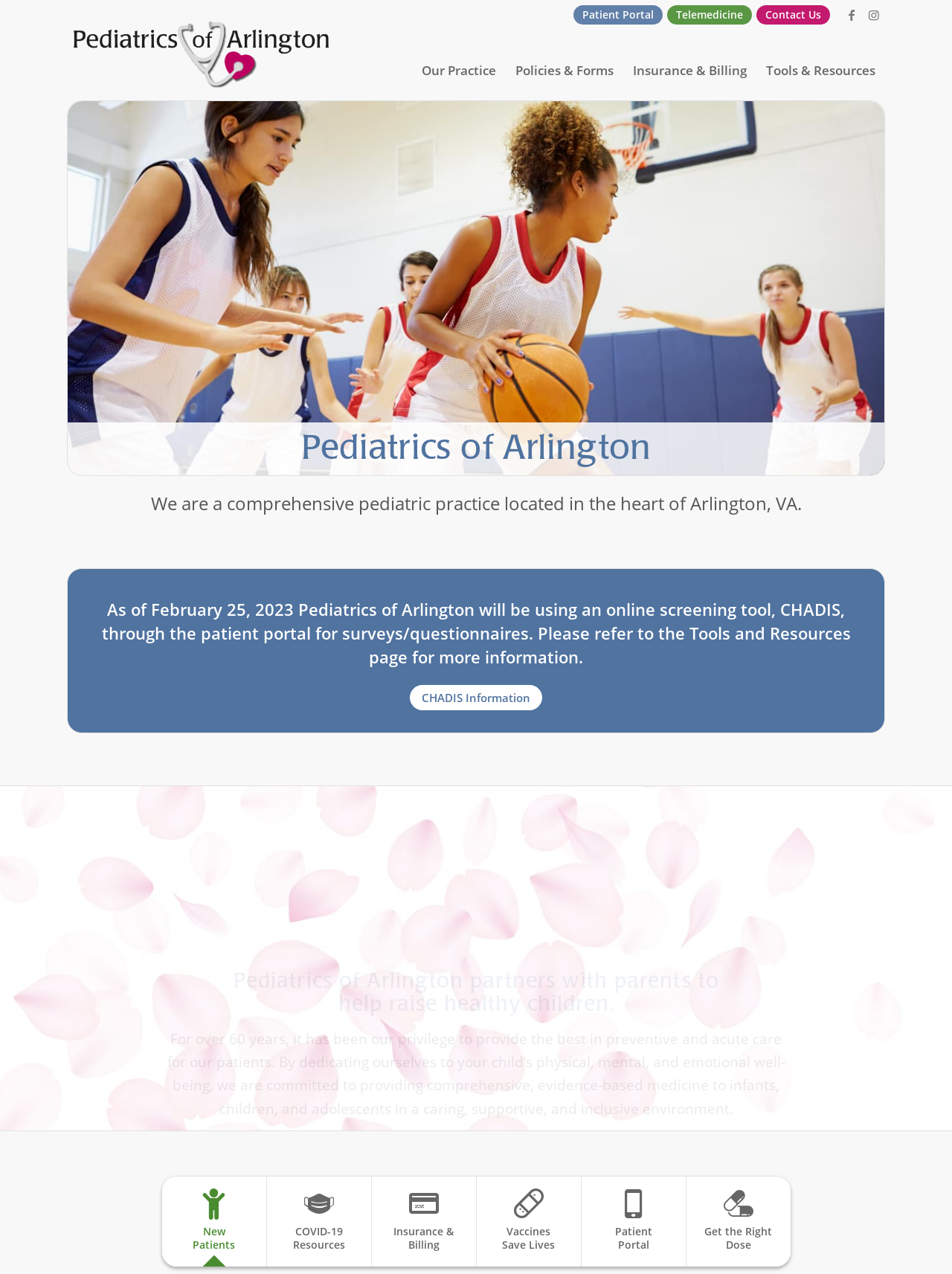Could you locate the bounding box coordinates for the section that should be clicked to accomplish this task: "Learn more about Pediatrics of Arlington".

[0.427, 0.806, 0.573, 0.826]